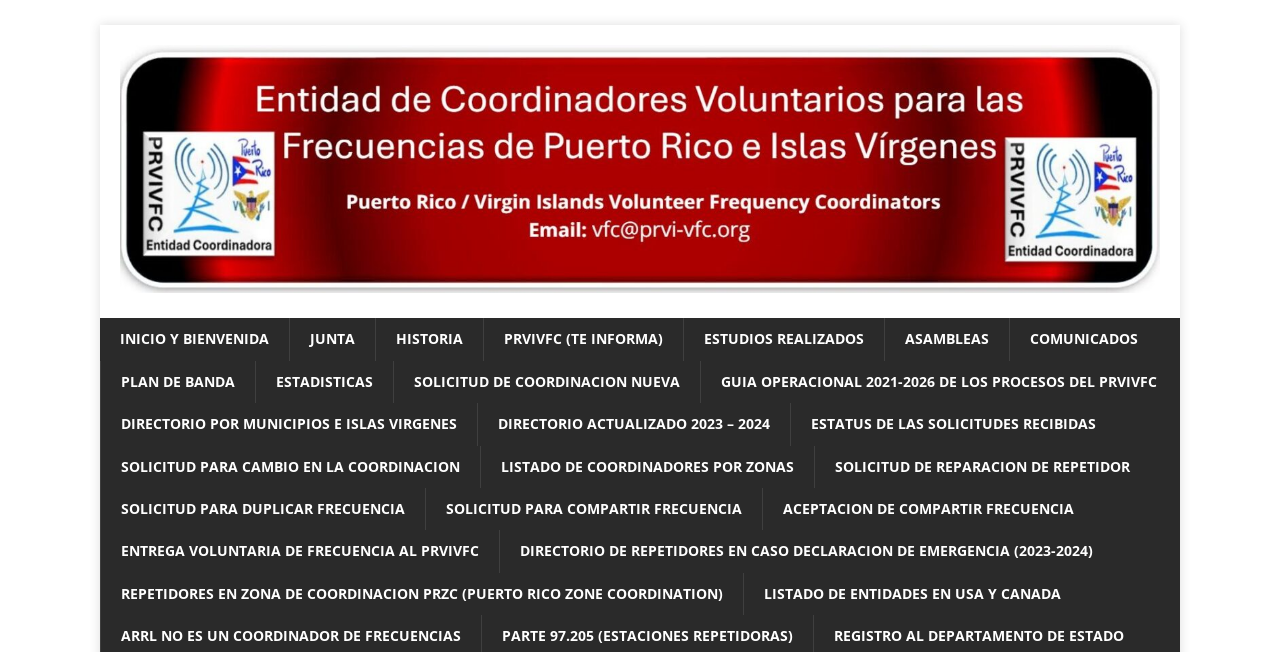Using details from the image, please answer the following question comprehensively:
Is there a link about a guide?

I found a link with the text 'GUIA OPERACIONAL 2021-2026 DE LOS PROCESOS DEL PRVIVFC' which suggests that it is a guide.